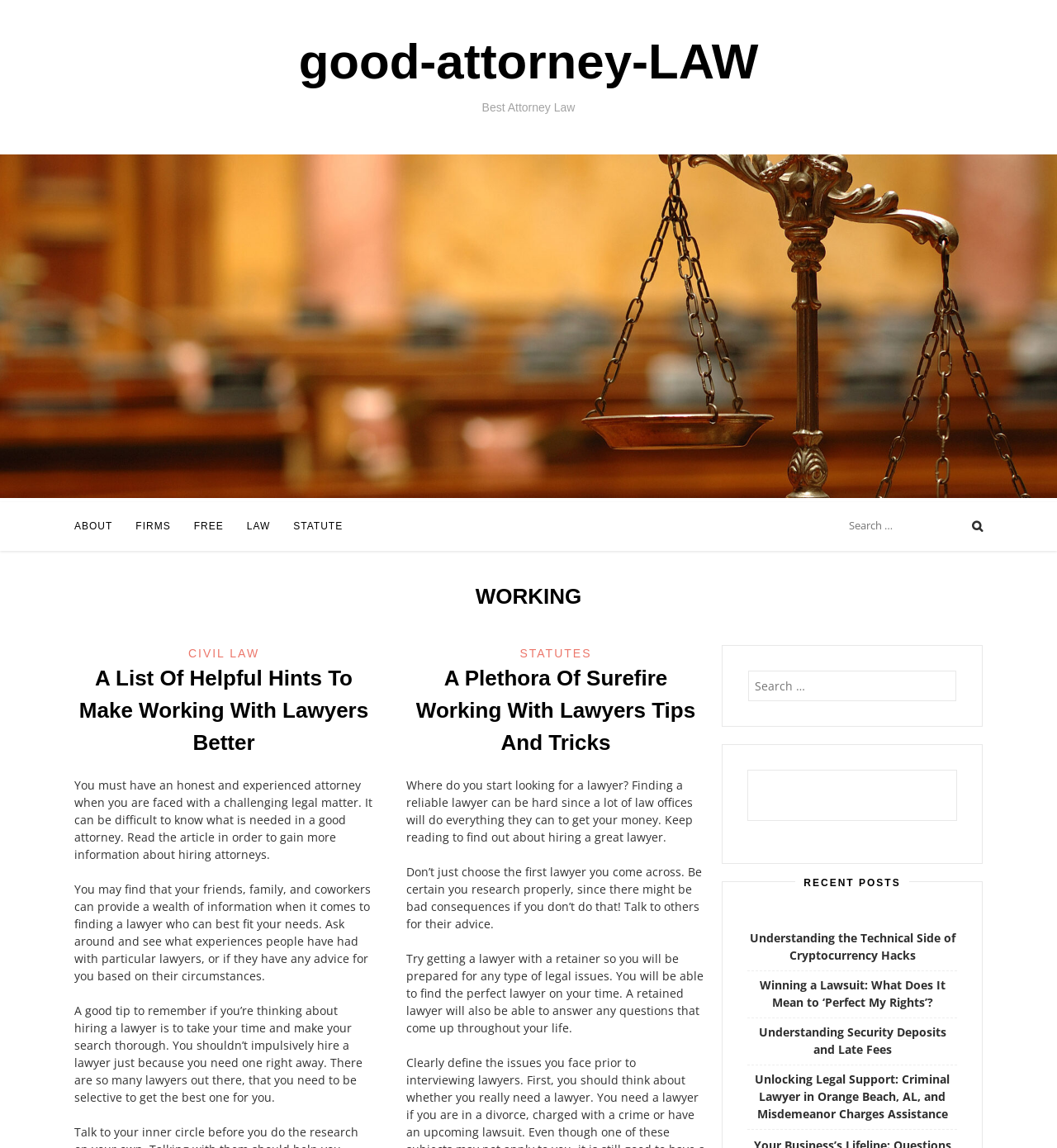Find and indicate the bounding box coordinates of the region you should select to follow the given instruction: "Click on ABOUT".

[0.07, 0.437, 0.107, 0.48]